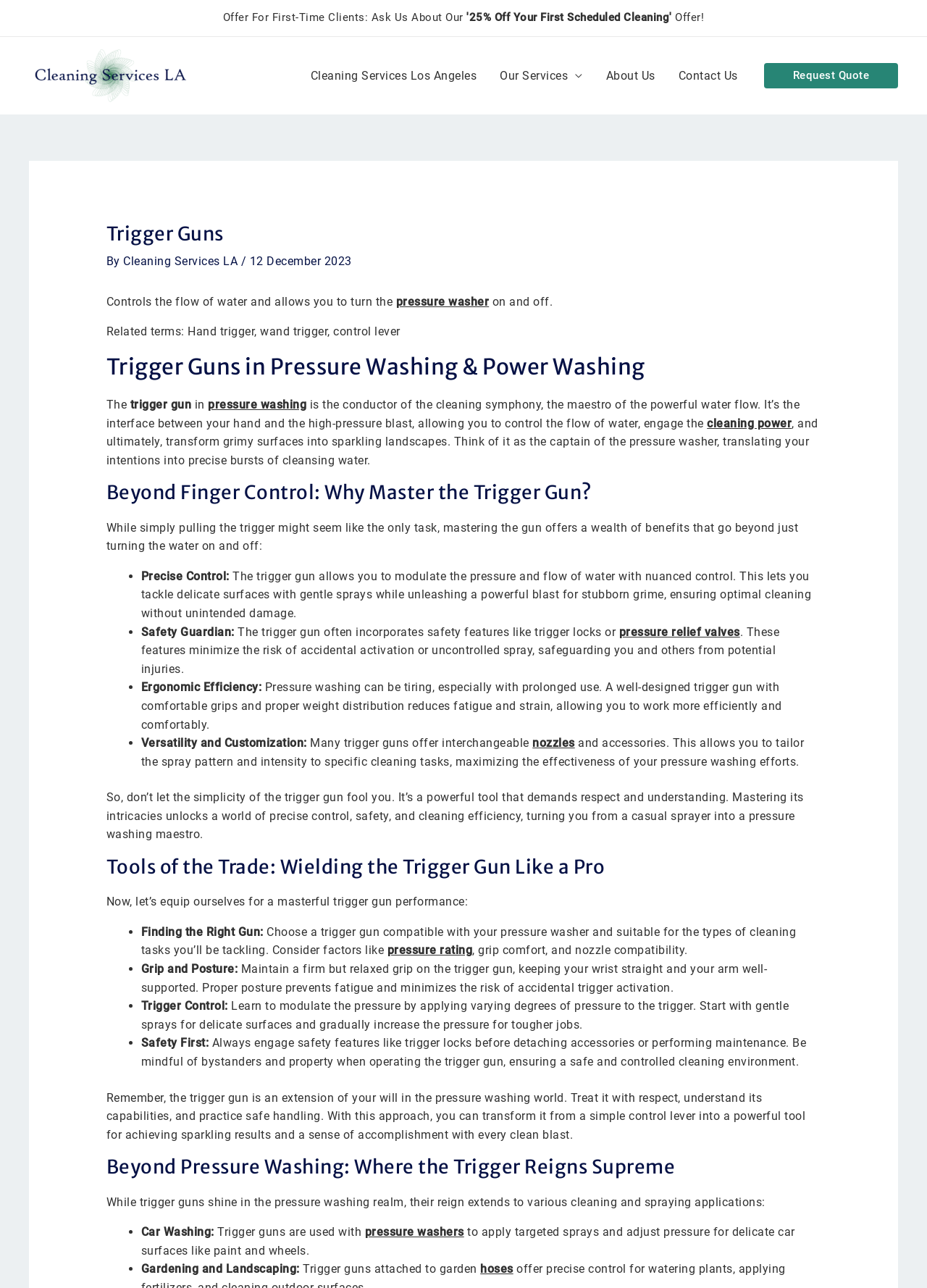Please find the bounding box coordinates of the element that you should click to achieve the following instruction: "Check the 'Trigger Guns' heading". The coordinates should be presented as four float numbers between 0 and 1: [left, top, right, bottom].

[0.115, 0.173, 0.885, 0.19]